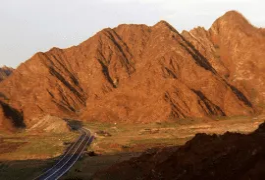Break down the image into a detailed narrative.

The image captures the stunning mountainous landscape of Fujairah, showcasing the rugged terrain that characterizes this emirate. The prominent peaks are bathed in warm hues of orange and brown, highlighting the natural beauty and unique geological formations of the region. A winding road cuts through the foreground, inviting adventure and exploration into the backdrop of the mountains, which signifies the appeal of outdoor activities like mountain climbing and hiking. Fujairah is renowned for such adventures, making it a prime destination for those seeking both thrill and scenic vistas amidst its captivating valleys and hills.